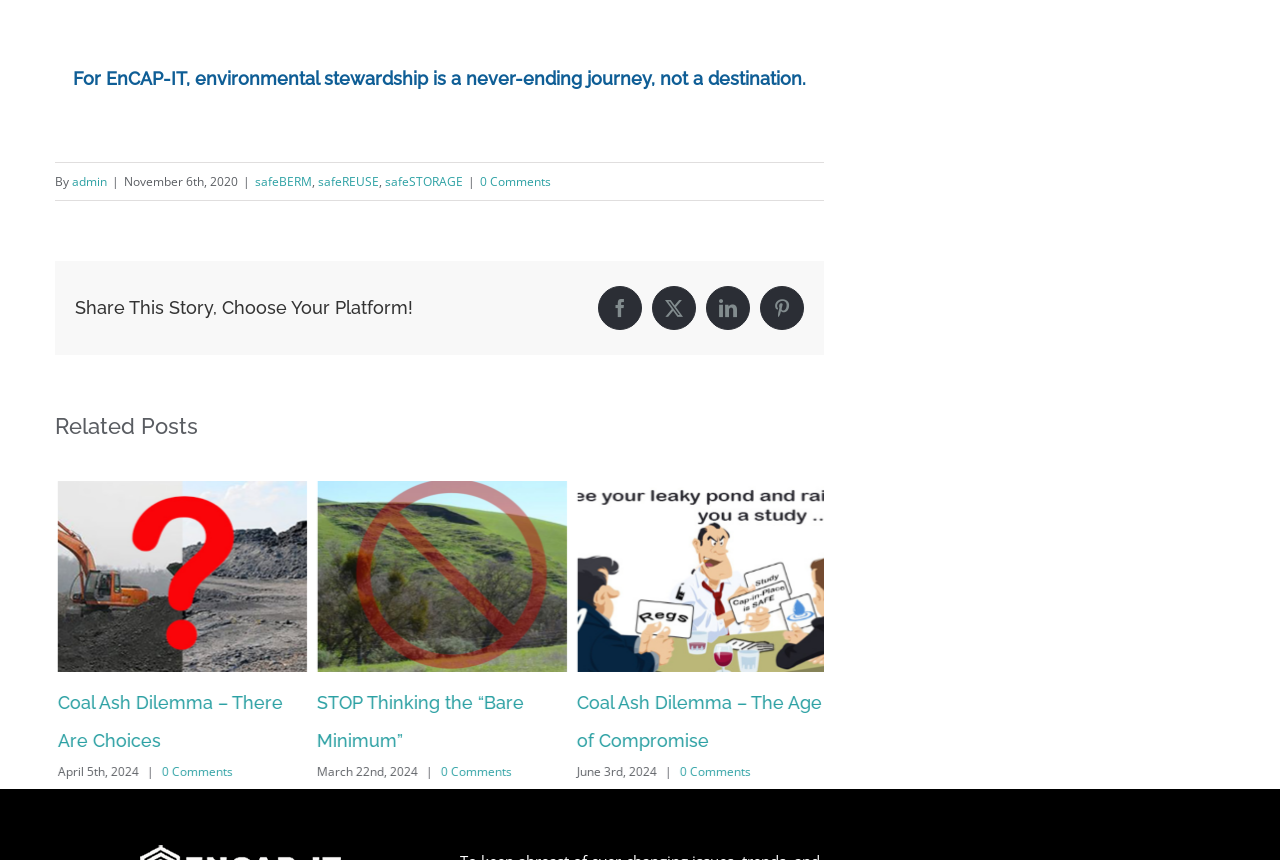Can you identify the bounding box coordinates of the clickable region needed to carry out this instruction: 'Click the 'Home' link'? The coordinates should be four float numbers within the range of 0 to 1, stated as [left, top, right, bottom].

None